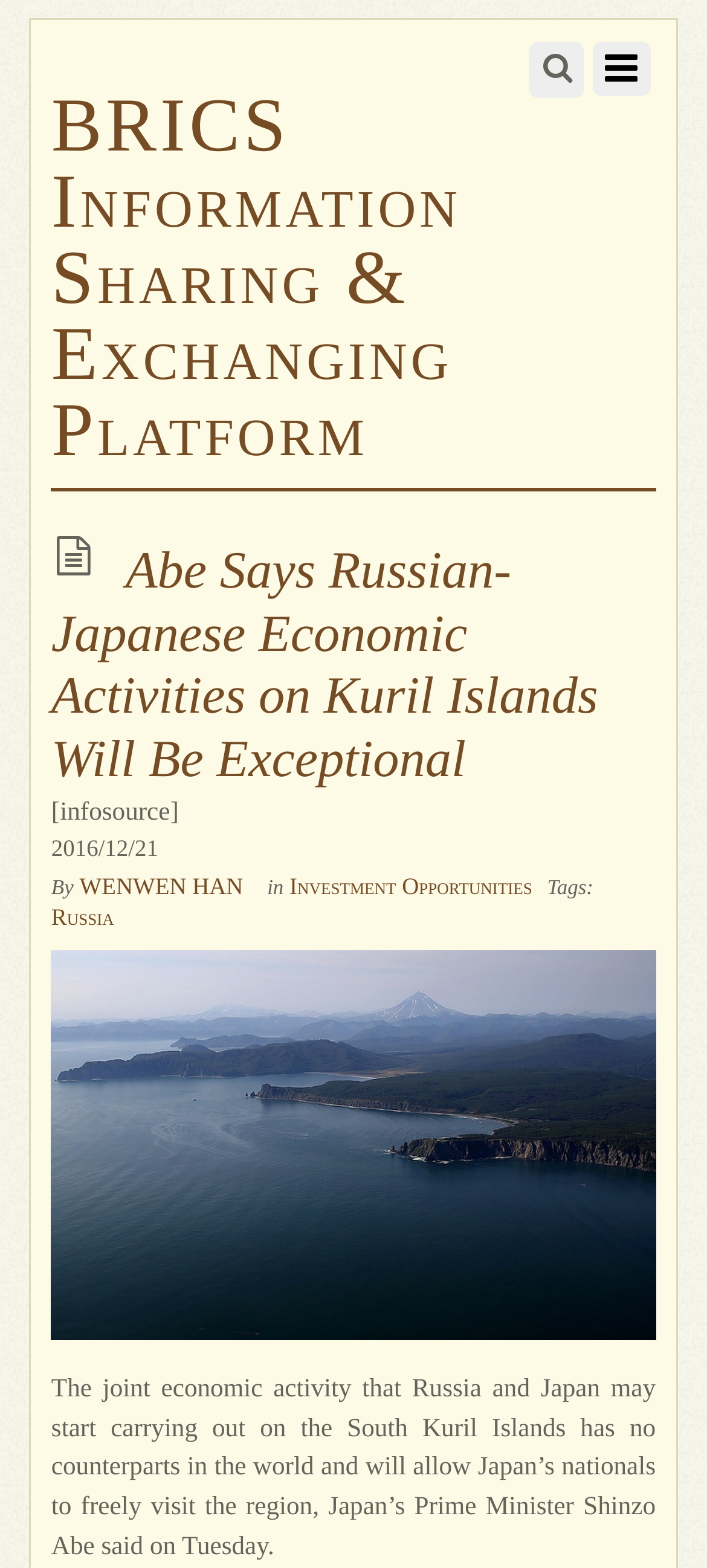Provide the bounding box coordinates of the HTML element described by the text: "Investment Opportunities".

[0.409, 0.556, 0.753, 0.574]